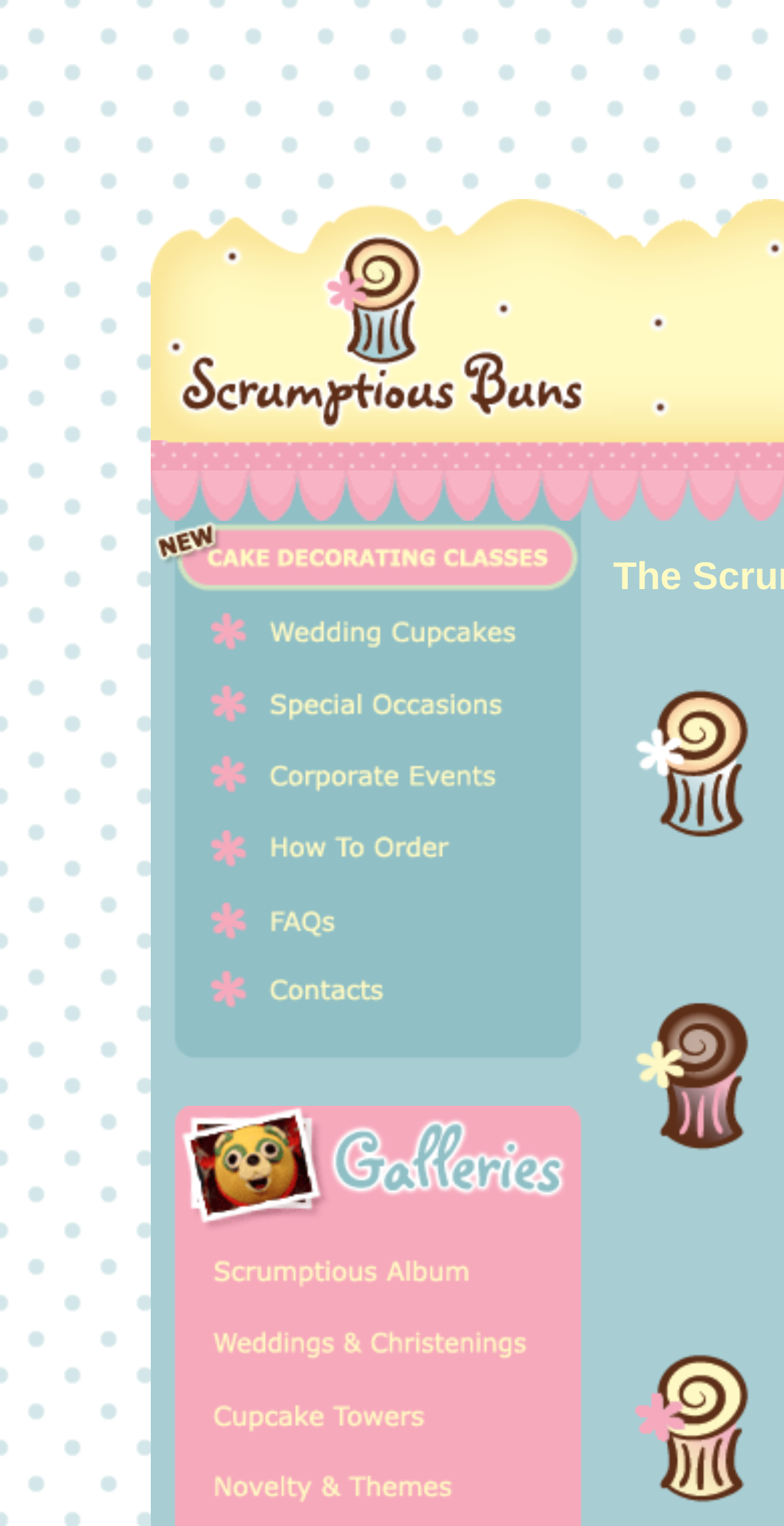Locate the bounding box coordinates of the element that should be clicked to execute the following instruction: "Check novelty cupcakes delivered uk gallery".

[0.192, 0.936, 0.782, 0.957]